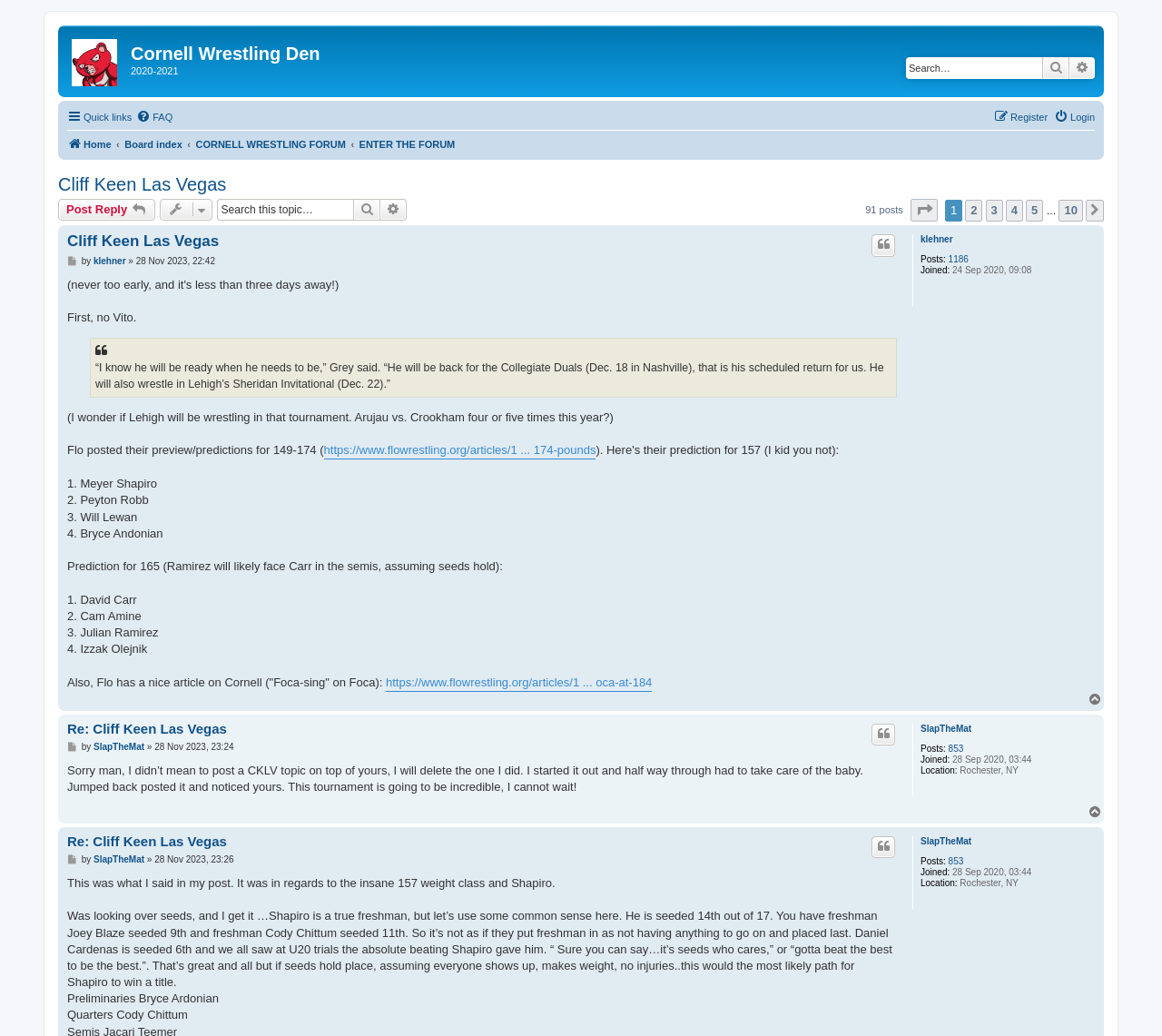Identify the bounding box coordinates of the clickable region to carry out the given instruction: "Go to page 2".

[0.831, 0.193, 0.846, 0.214]